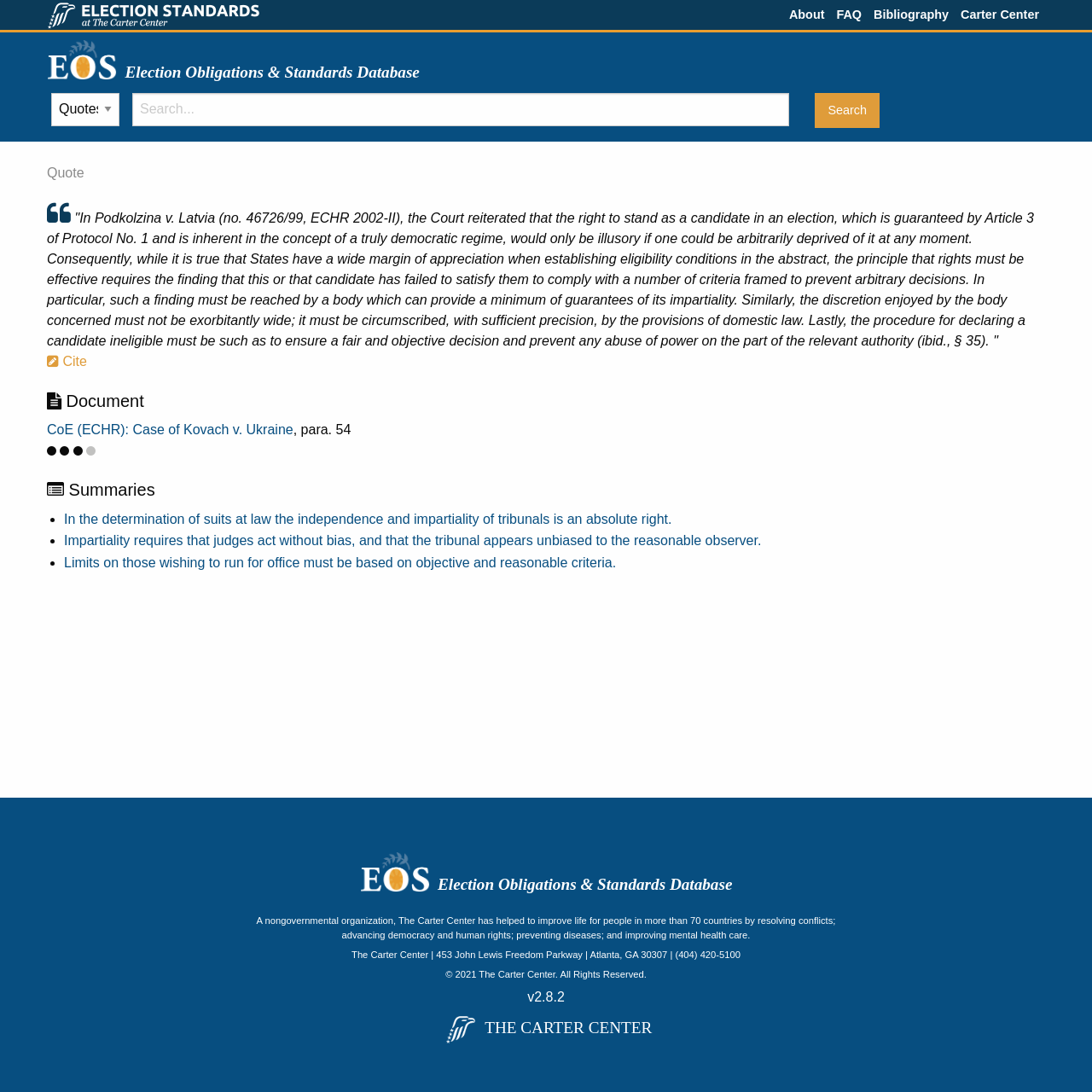Specify the bounding box coordinates of the area to click in order to follow the given instruction: "Cite the document."

[0.043, 0.324, 0.08, 0.337]